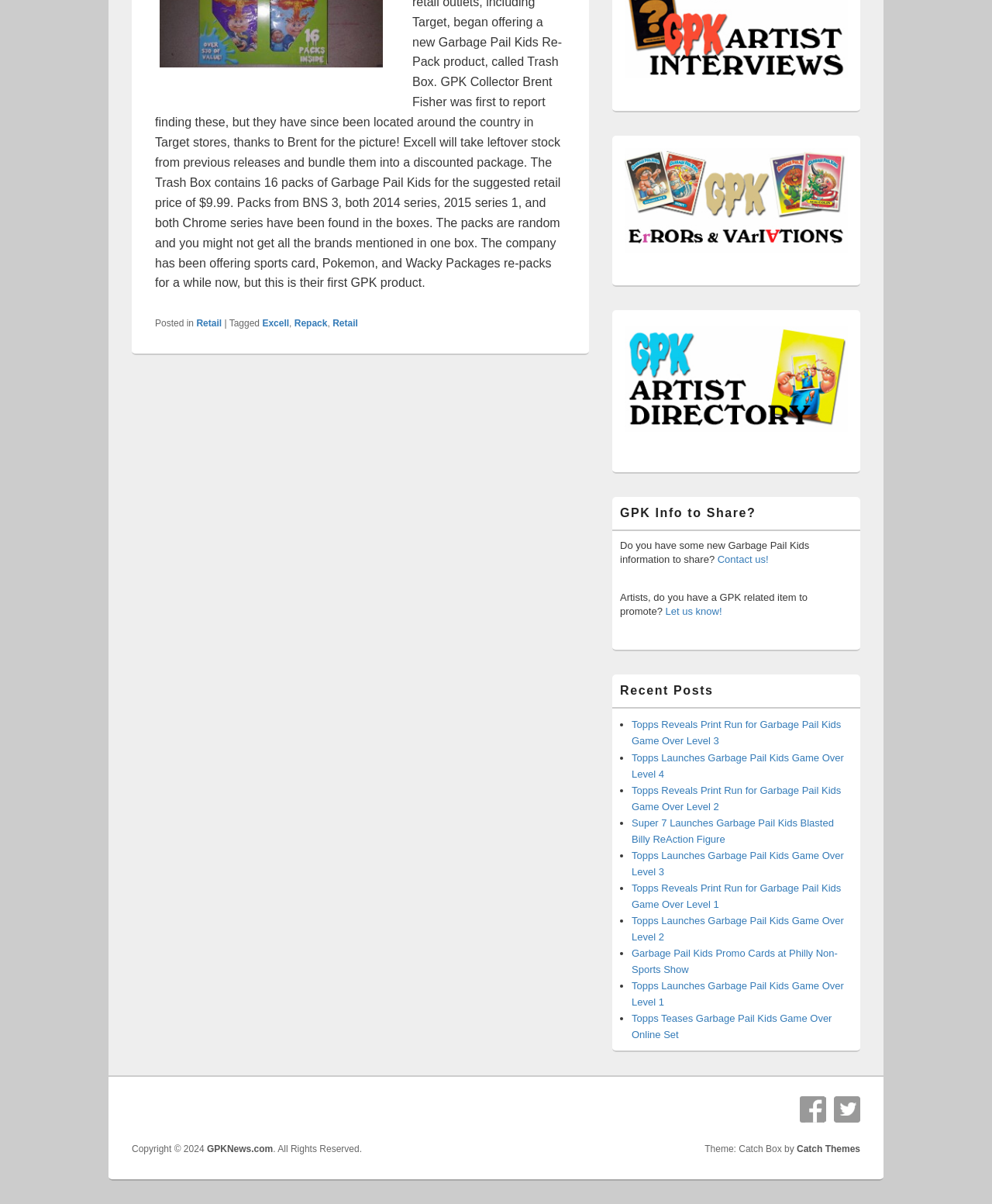Please find the bounding box coordinates (top-left x, top-left y, bottom-right x, bottom-right y) in the screenshot for the UI element described as follows: Catch Themes

[0.803, 0.95, 0.867, 0.959]